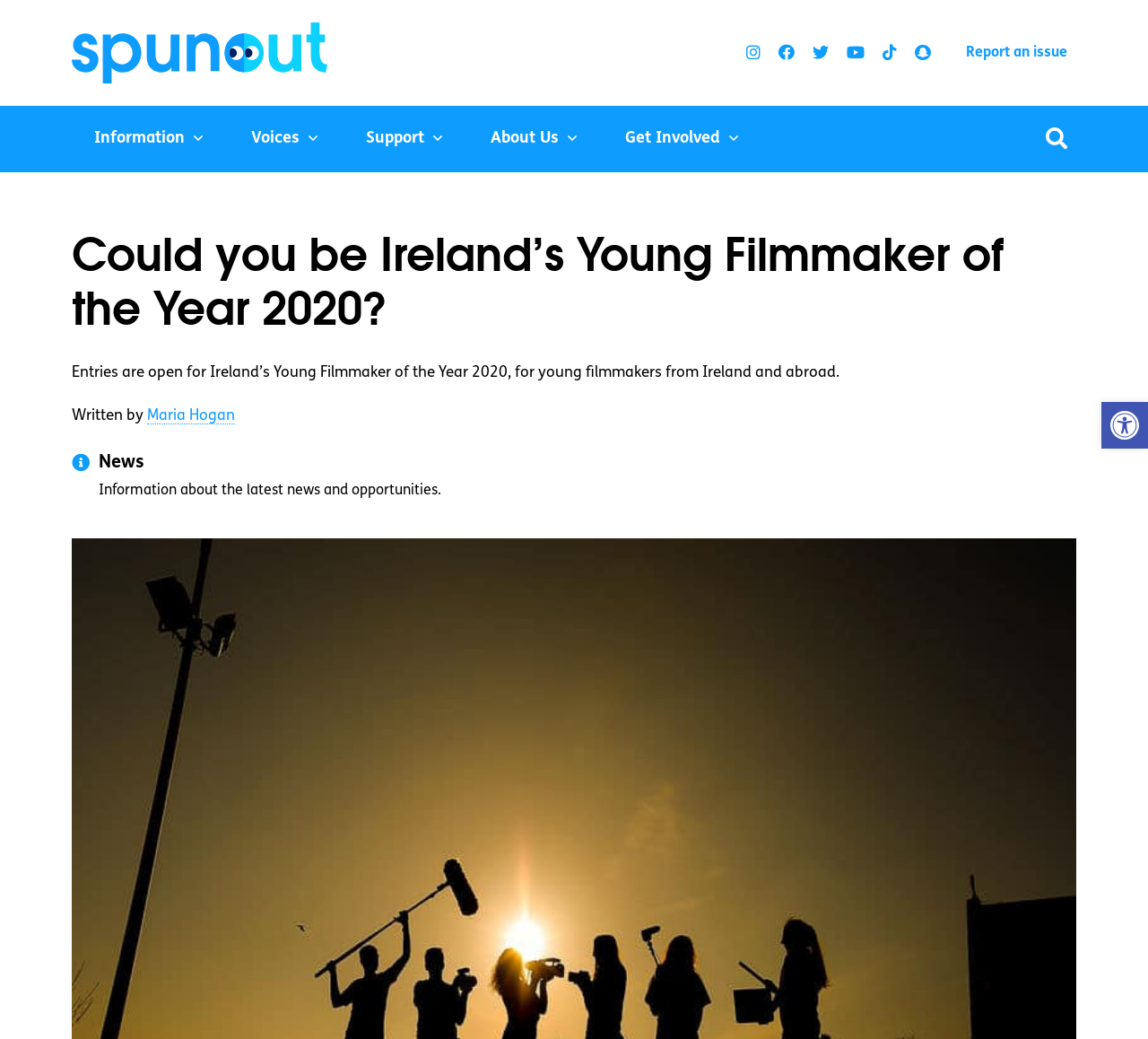Please mark the clickable region by giving the bounding box coordinates needed to complete this instruction: "Visit the 'SEO' page".

None